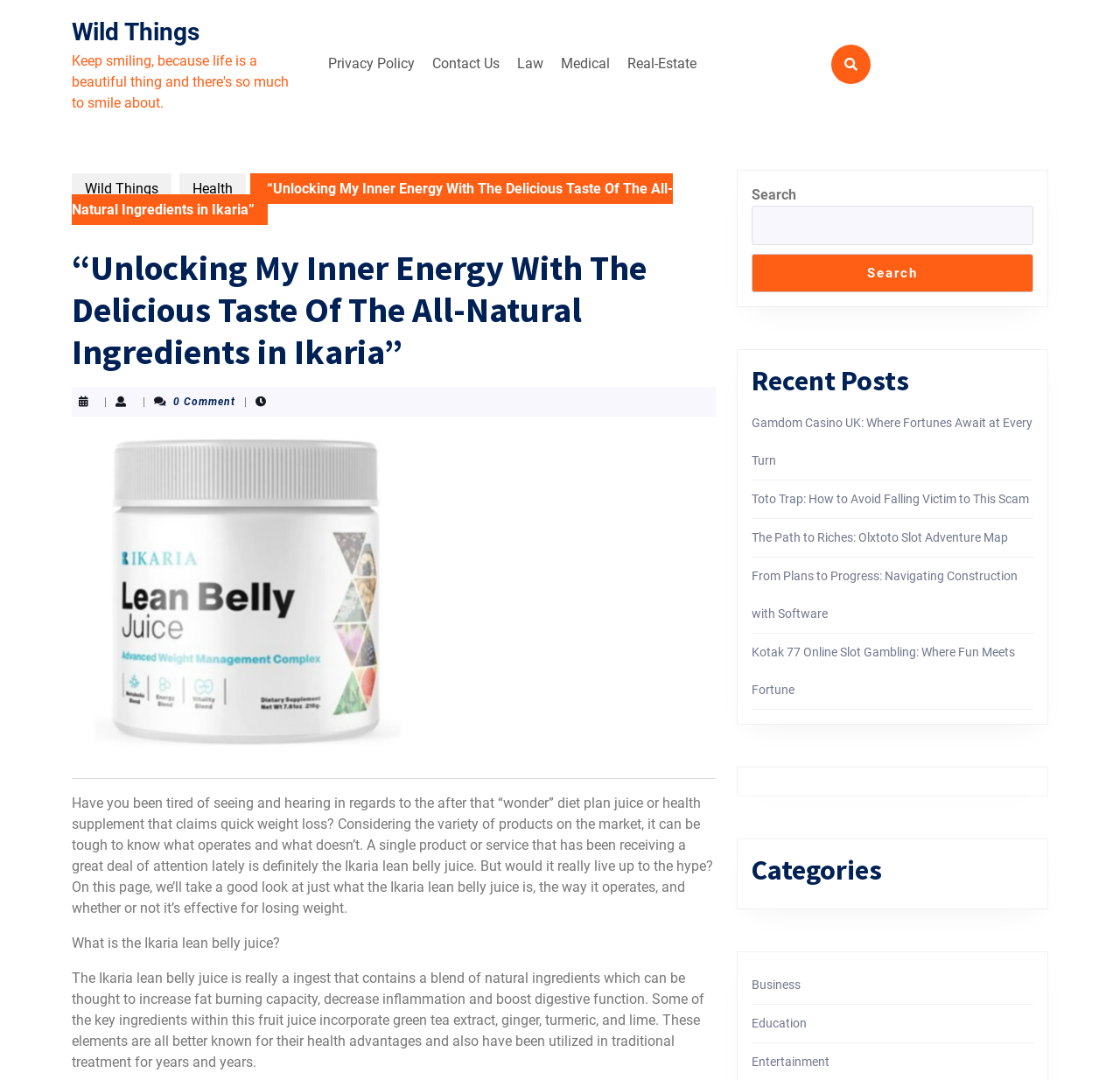Respond with a single word or phrase for the following question: 
How many comments are there on the 'Unlocking My Inner Energy' post?

0